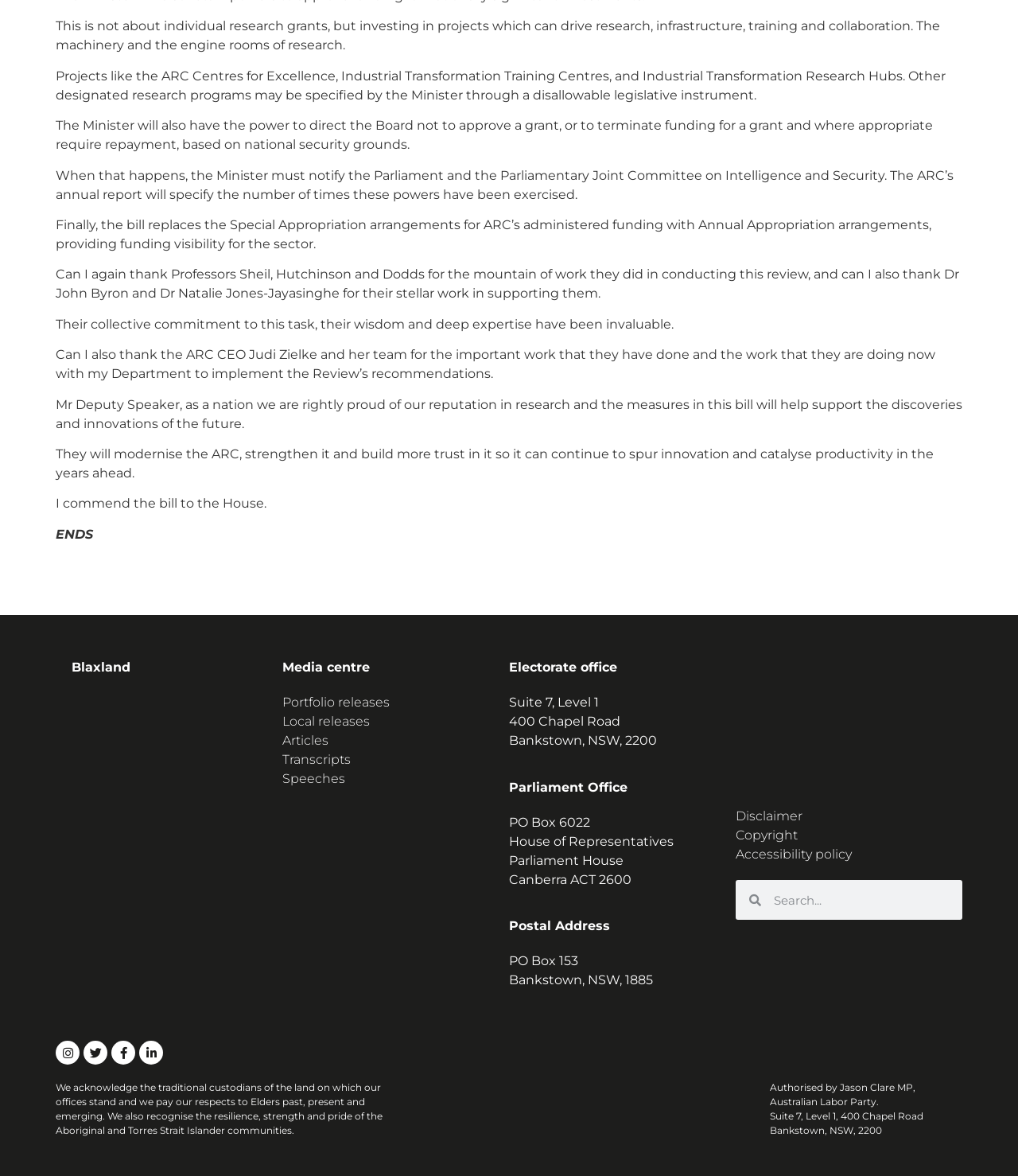Kindly determine the bounding box coordinates of the area that needs to be clicked to fulfill this instruction: "Read the Disclaimer".

[0.723, 0.686, 0.945, 0.702]